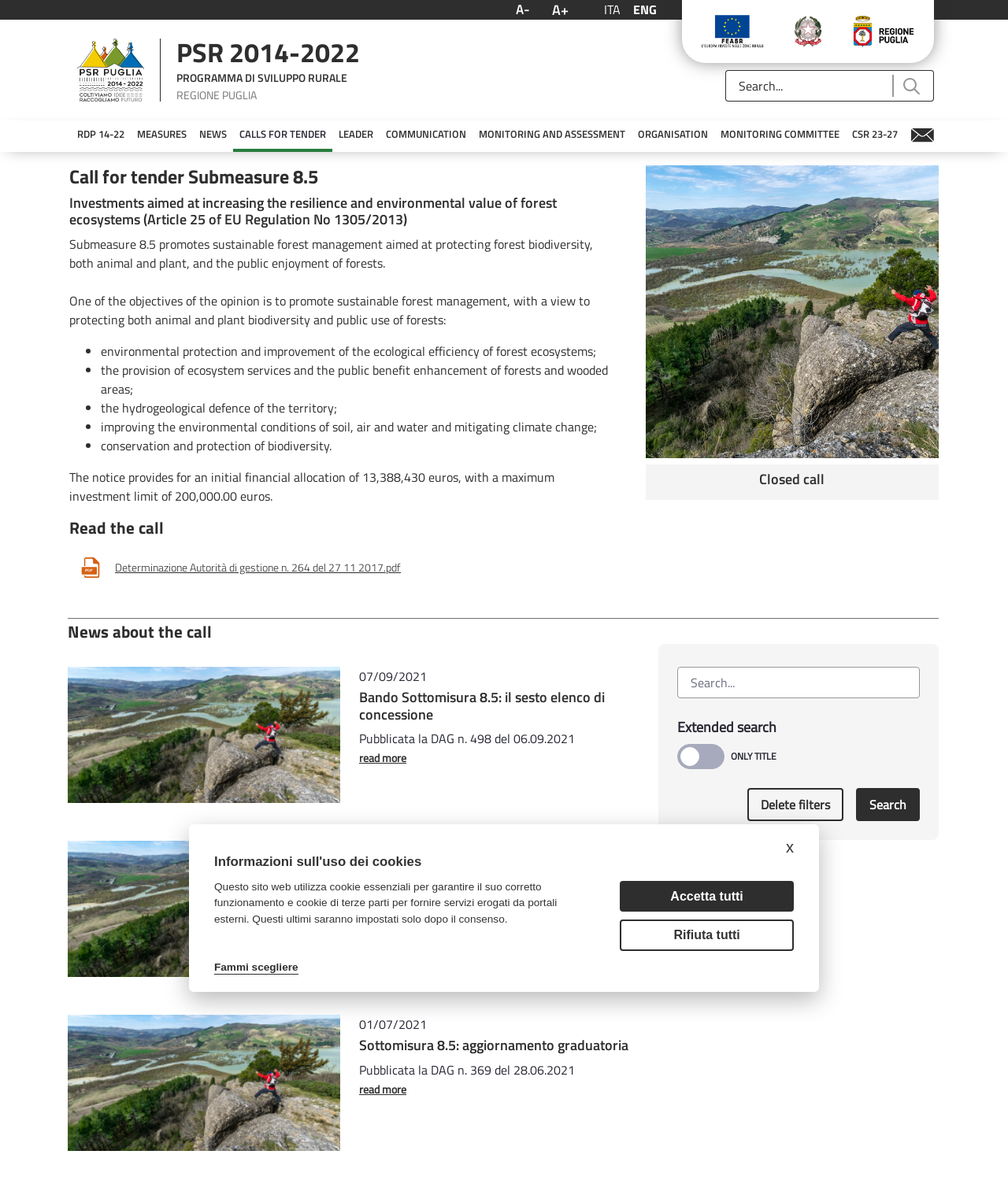Can you show the bounding box coordinates of the region to click on to complete the task described in the instruction: "View news about the call"?

[0.067, 0.522, 0.627, 0.542]